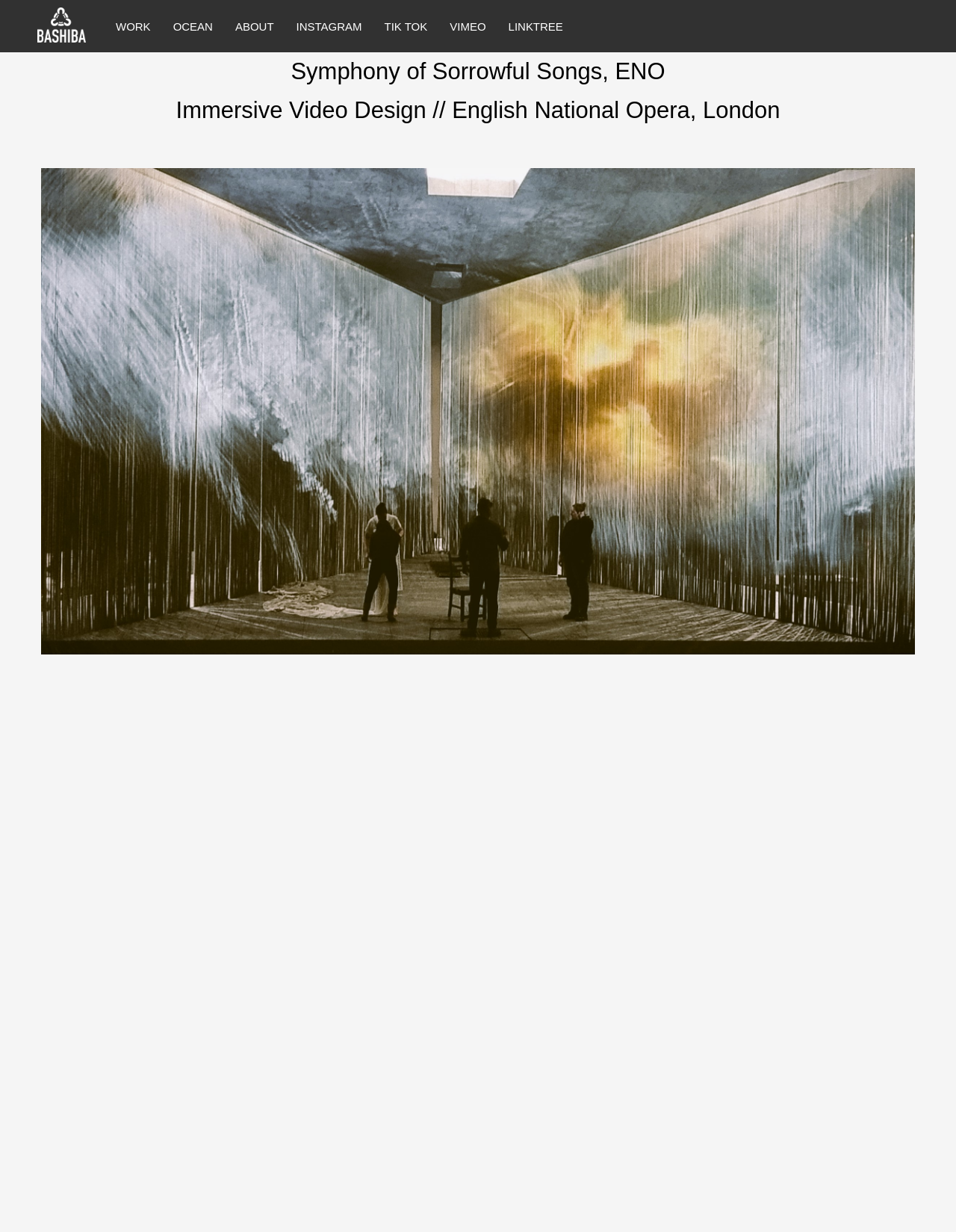Please find the bounding box coordinates of the element that you should click to achieve the following instruction: "Click the WORK link". The coordinates should be presented as four float numbers between 0 and 1: [left, top, right, bottom].

[0.121, 0.015, 0.181, 0.027]